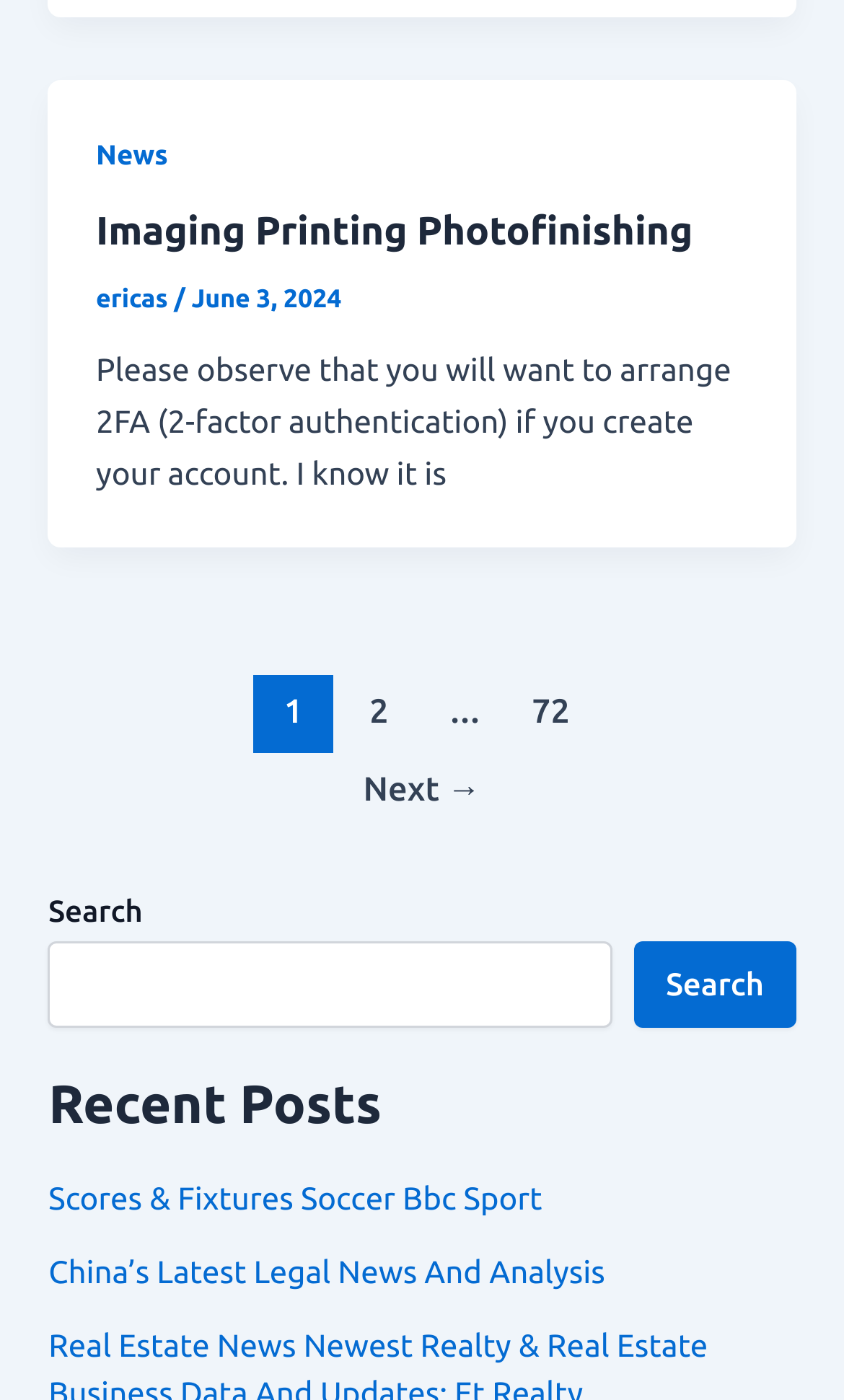Identify the bounding box coordinates for the UI element that matches this description: "72".

[0.606, 0.482, 0.699, 0.538]